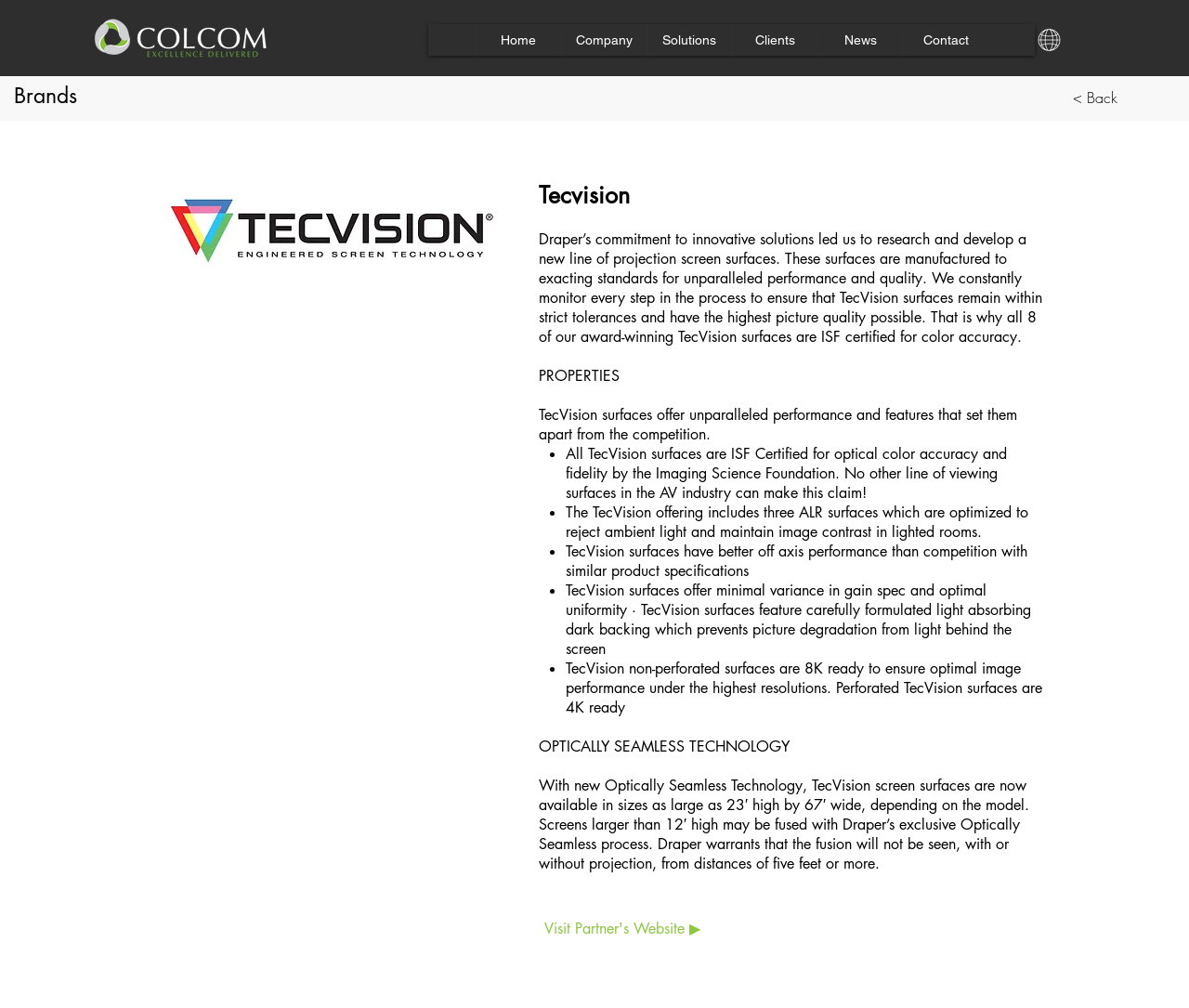How many TecVision surfaces are ISF certified?
Look at the image and provide a short answer using one word or a phrase.

8